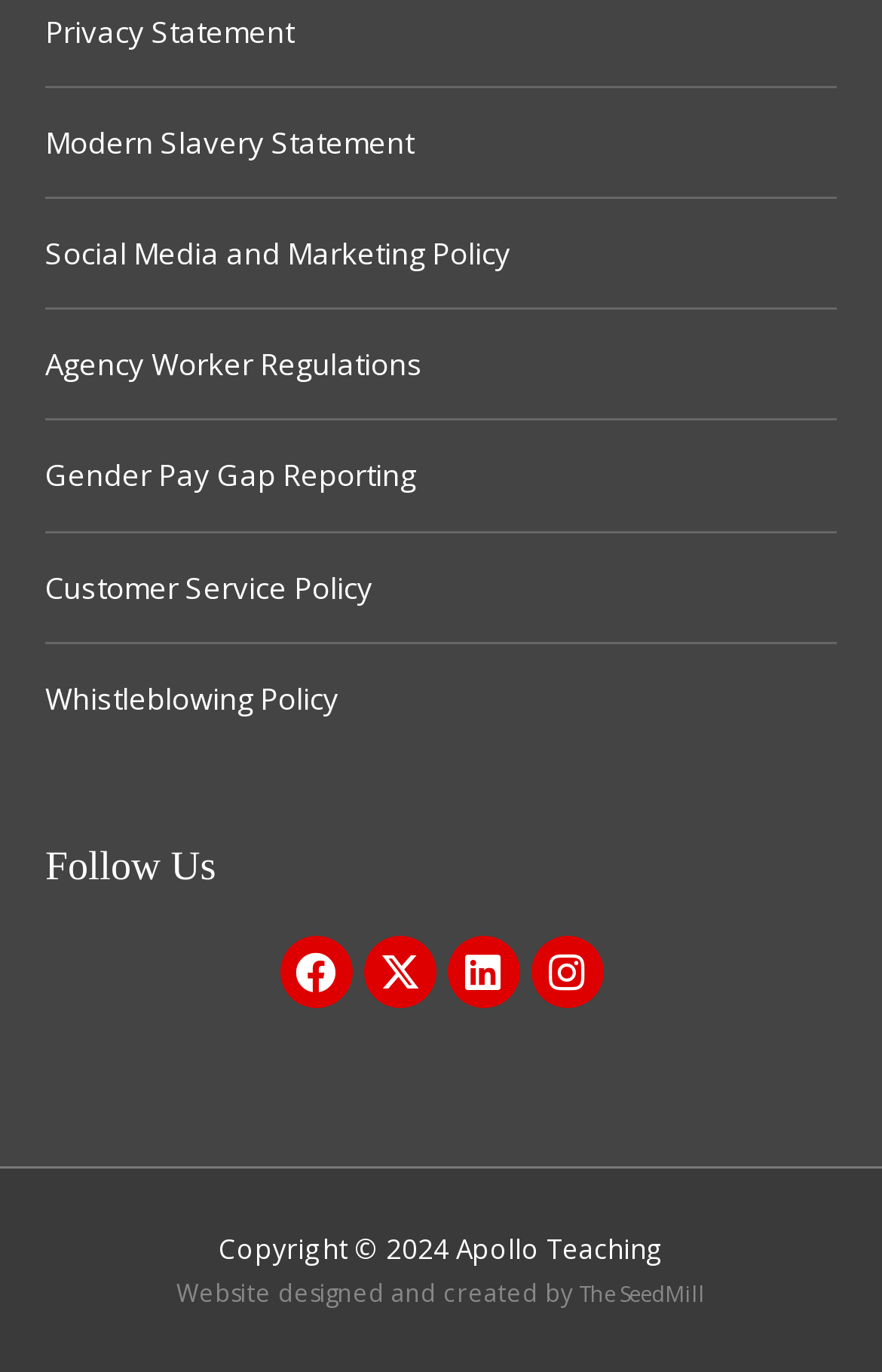Find the bounding box coordinates of the clickable element required to execute the following instruction: "Check Customer Service Policy". Provide the coordinates as four float numbers between 0 and 1, i.e., [left, top, right, bottom].

[0.051, 0.388, 0.949, 0.467]